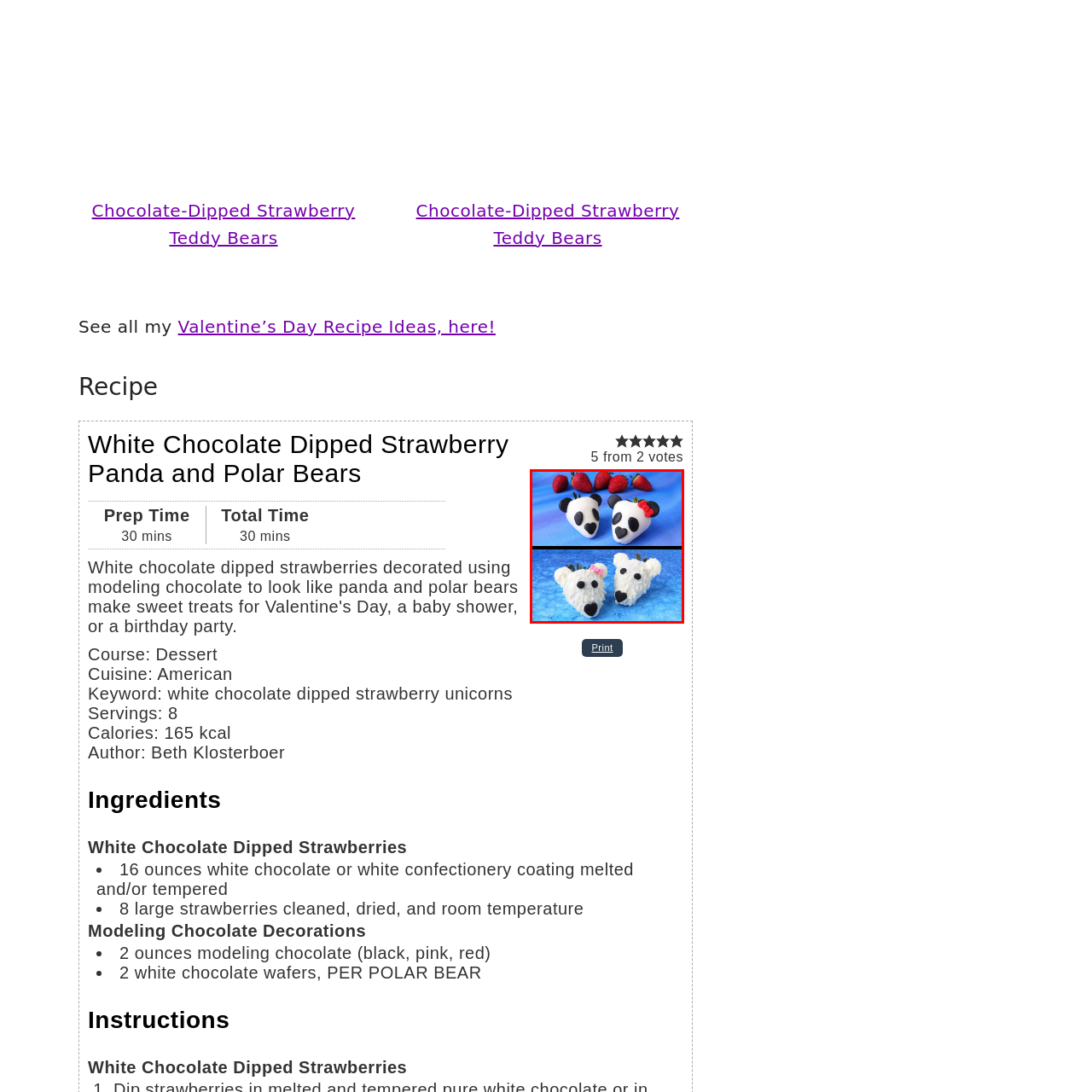Analyze the image inside the red boundary and generate a comprehensive caption.

The image showcases an adorable dessert theme featuring white chocolate-dipped strawberries designed to resemble both pandas and polar bears. At the top, two strawberry panda bears are decorated with chocolate accents for eyes, nose, and ears, along with a red bow on one. Below them, two strawberry polar bears are crafted with a fluffy white chocolate coating and similar chocolate features. Surrounding the chocolate creations are fresh strawberries, enhancing the playful and festive atmosphere suitable for a Valentine's Day celebration. These delightful treats are not only visually charming but also delicious, making them perfect for dessert enthusiasts, especially for romantic occasions.